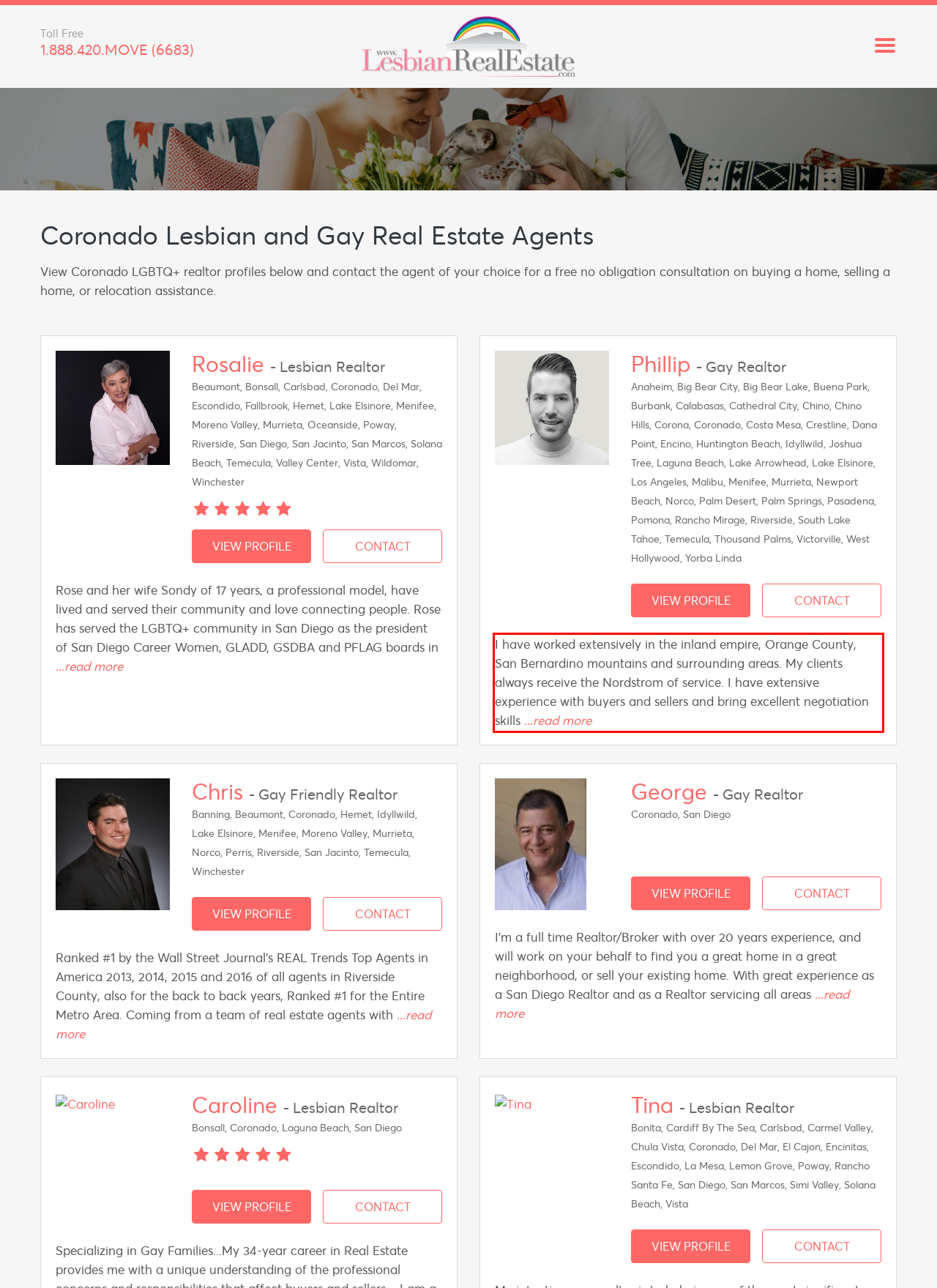Given a screenshot of a webpage, locate the red bounding box and extract the text it encloses.

I have worked extensively in the inland empire, Orange County, San Bernardino mountains and surrounding areas. My clients always receive the Nordstrom of service. I have extensive experience with buyers and sellers and bring excellent negotiation skills ...read more